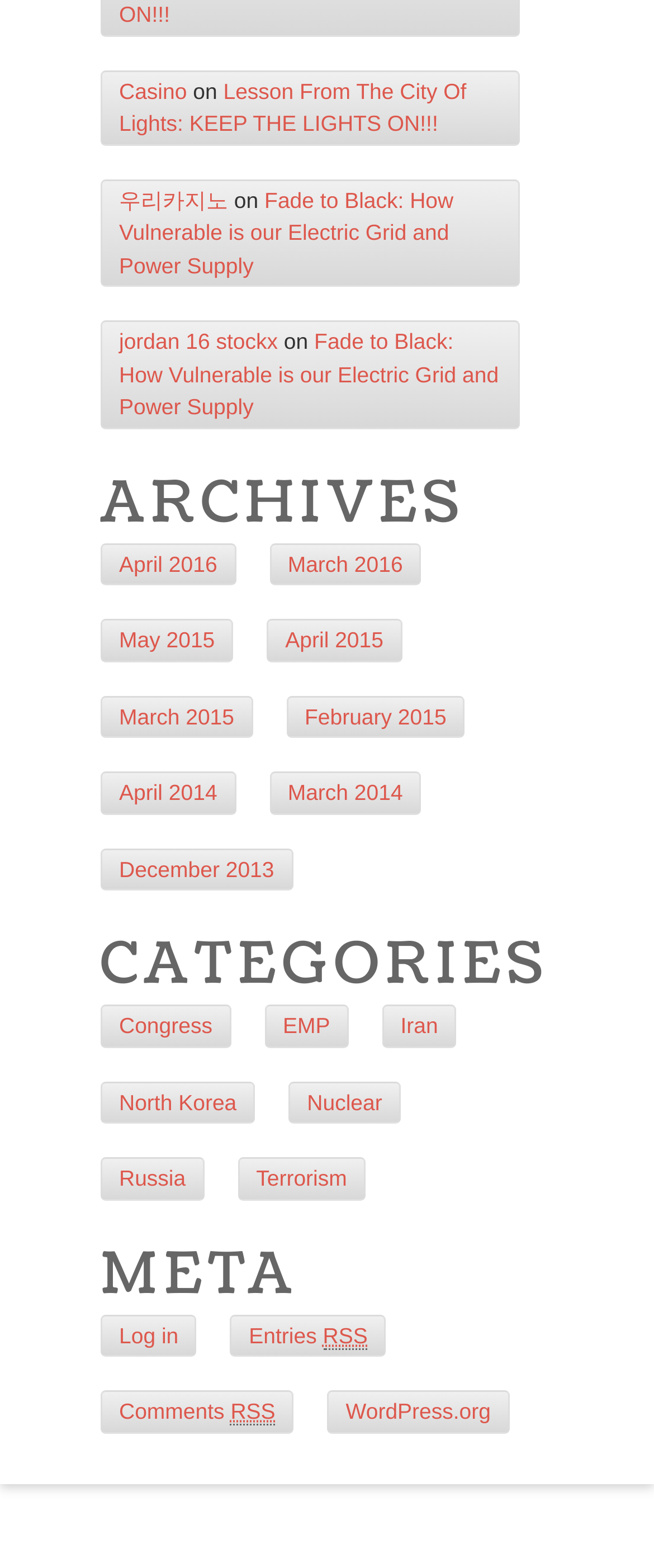From the webpage screenshot, predict the bounding box coordinates (top-left x, top-left y, bottom-right x, bottom-right y) for the UI element described here: jordan 16 stockx

[0.182, 0.21, 0.425, 0.226]